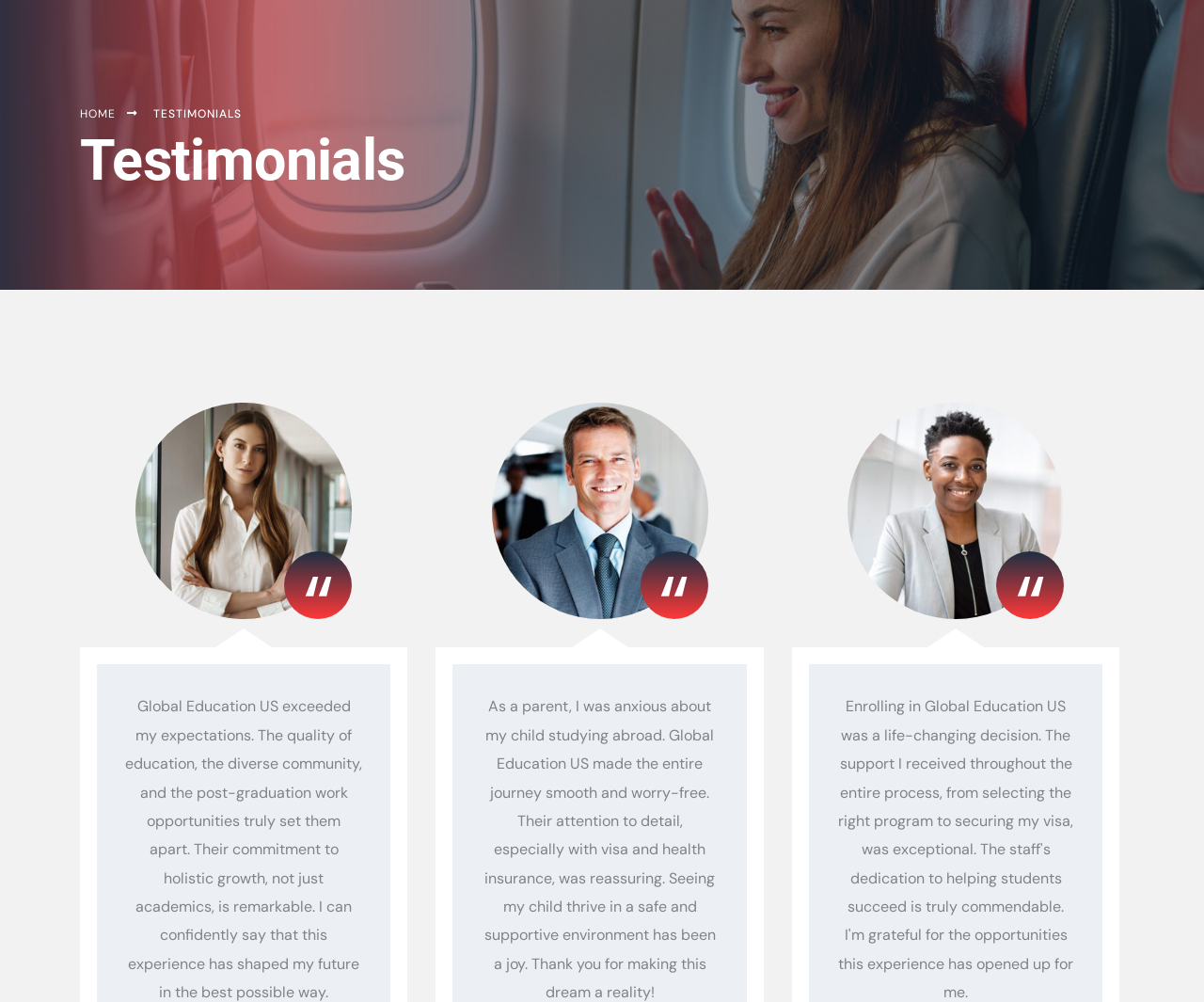Please analyze the image and provide a thorough answer to the question:
What is the layout of the figures?

By examining the bounding box coordinates of the three figure elements, I found that their y1 and y2 coordinates are similar, indicating that they are aligned horizontally. The x1 and x2 coordinates are different, suggesting that they are arranged side by side.